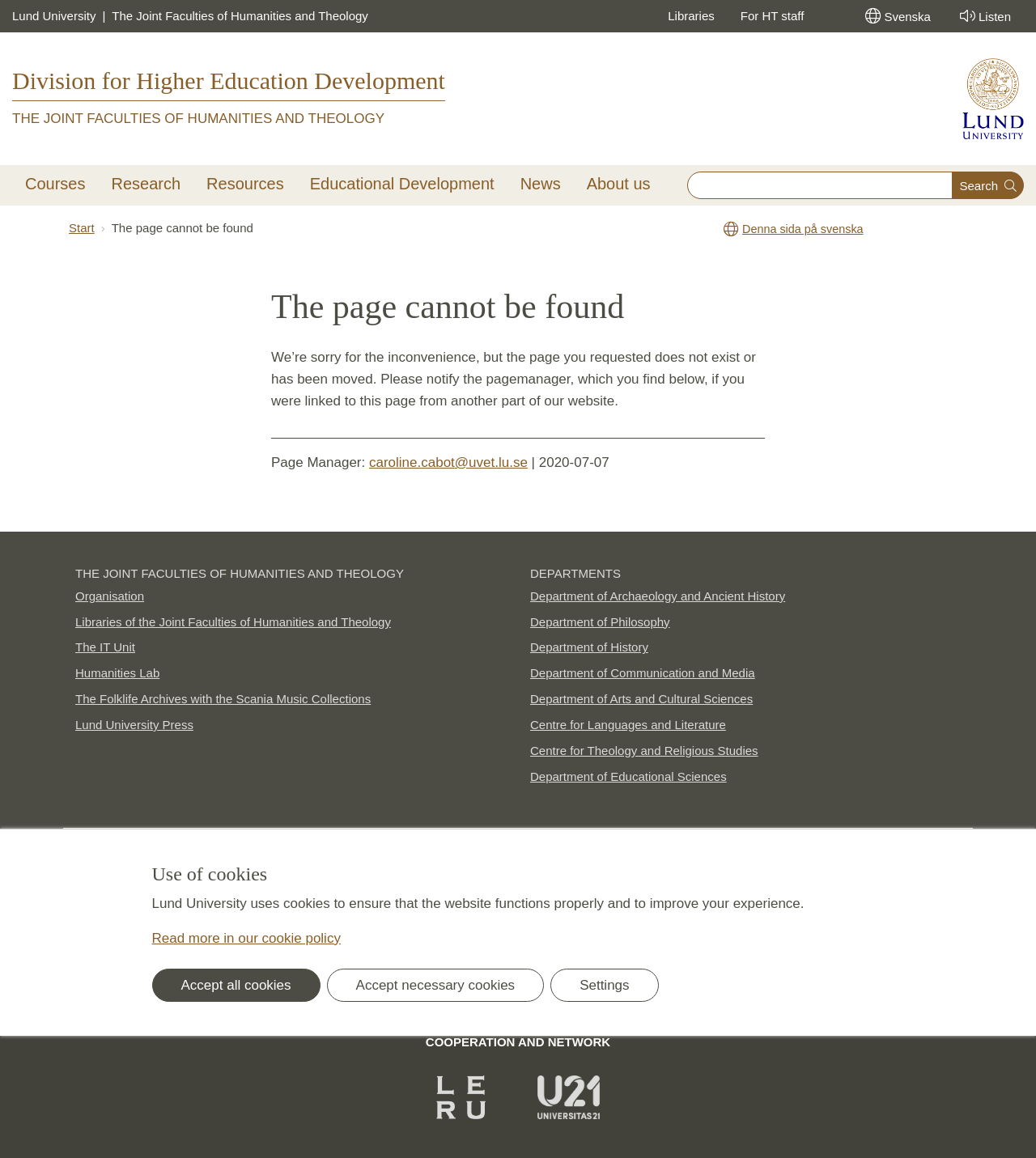What is the text of the first link on the webpage?
Answer briefly with a single word or phrase based on the image.

Hoppa till huvudinnehåll